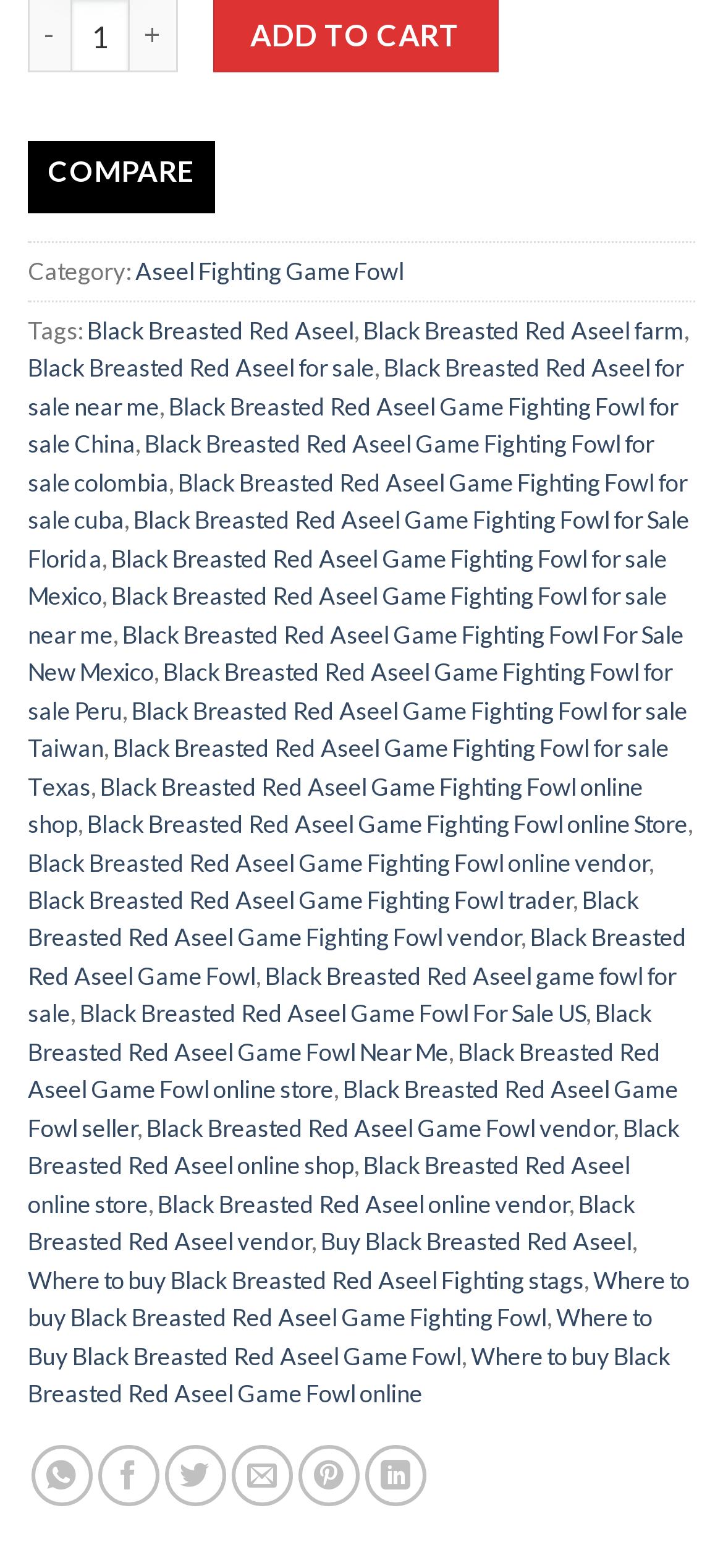Please provide a comprehensive response to the question below by analyzing the image: 
What is the purpose of the 'COMPARE' link?

I inferred the purpose of the 'COMPARE' link by its position and context, suggesting that it allows users to compare the product with others.